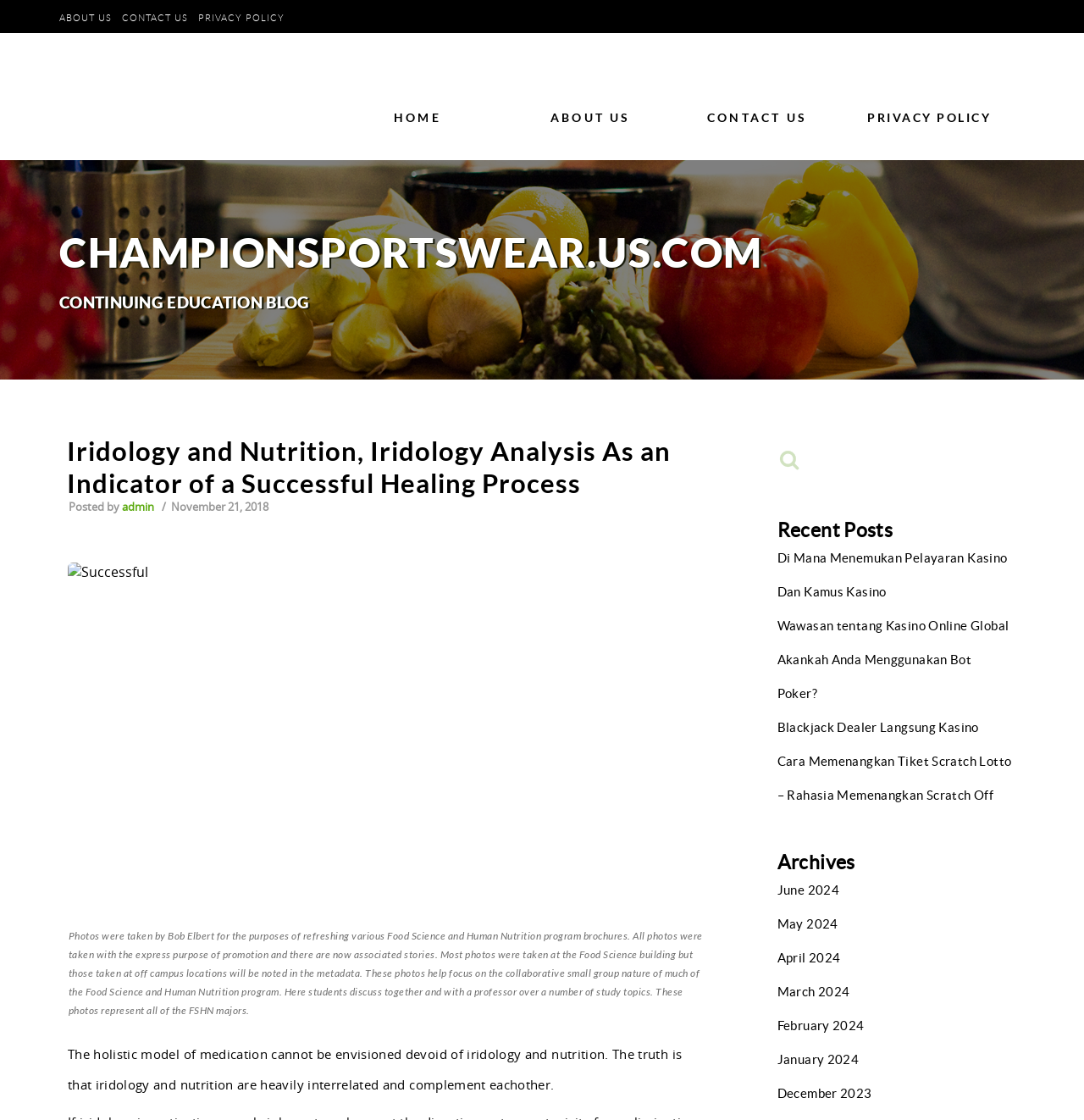Determine the bounding box coordinates of the clickable area required to perform the following instruction: "search for something". The coordinates should be represented as four float numbers between 0 and 1: [left, top, right, bottom].

[0.717, 0.393, 0.934, 0.429]